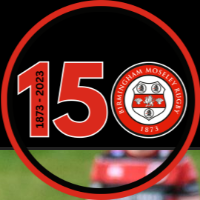Based on the image, provide a detailed response to the question:
What is the significance of the number '150' in the logo?

The bold red '150' is prominently displayed in the logo, symbolizing the club's 150th anniversary from 1873 to 2023, highlighting its rich heritage and long-standing tradition in the rugby community.